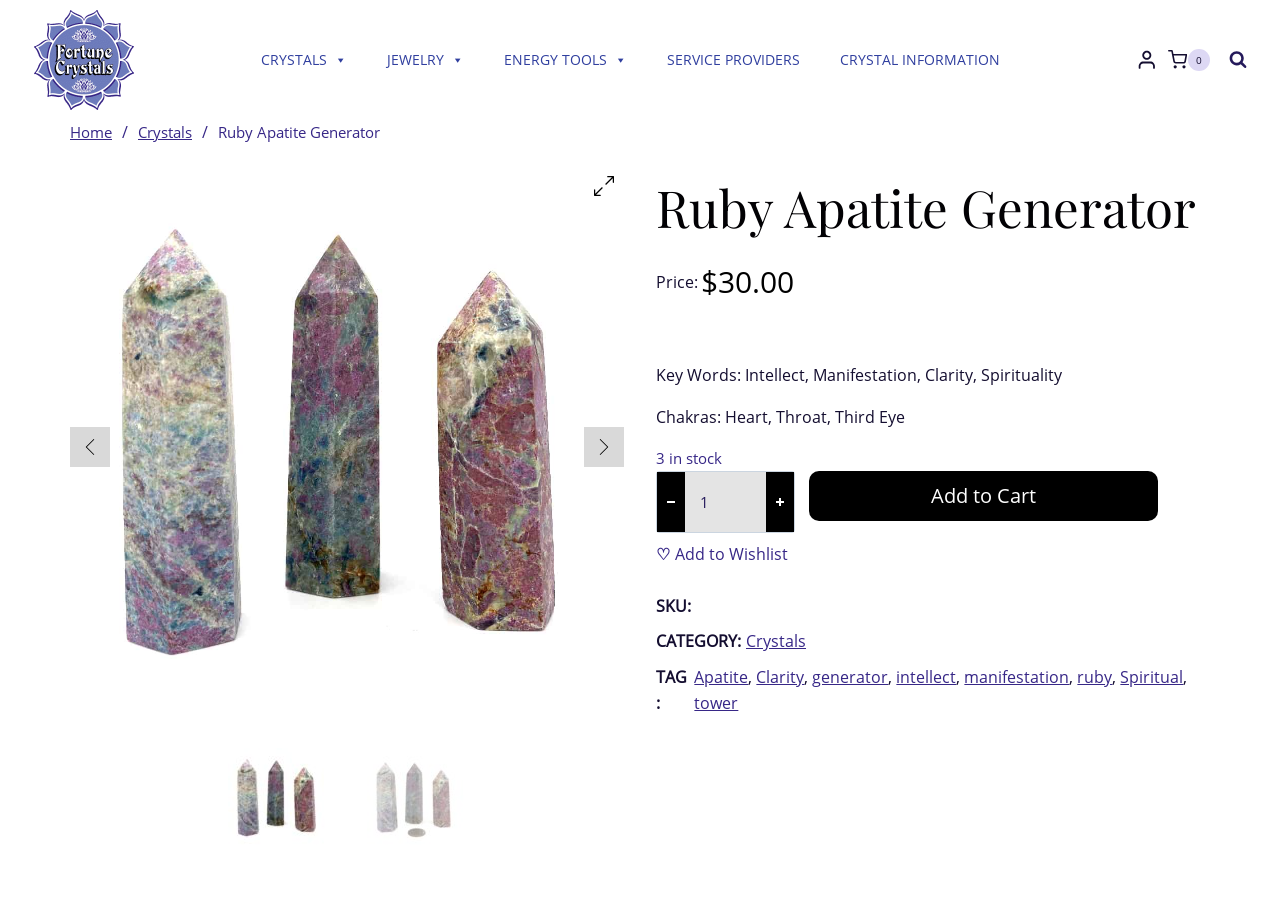Give the bounding box coordinates for this UI element: "Crystals". The coordinates should be four float numbers between 0 and 1, arranged as [left, top, right, bottom].

[0.196, 0.044, 0.279, 0.087]